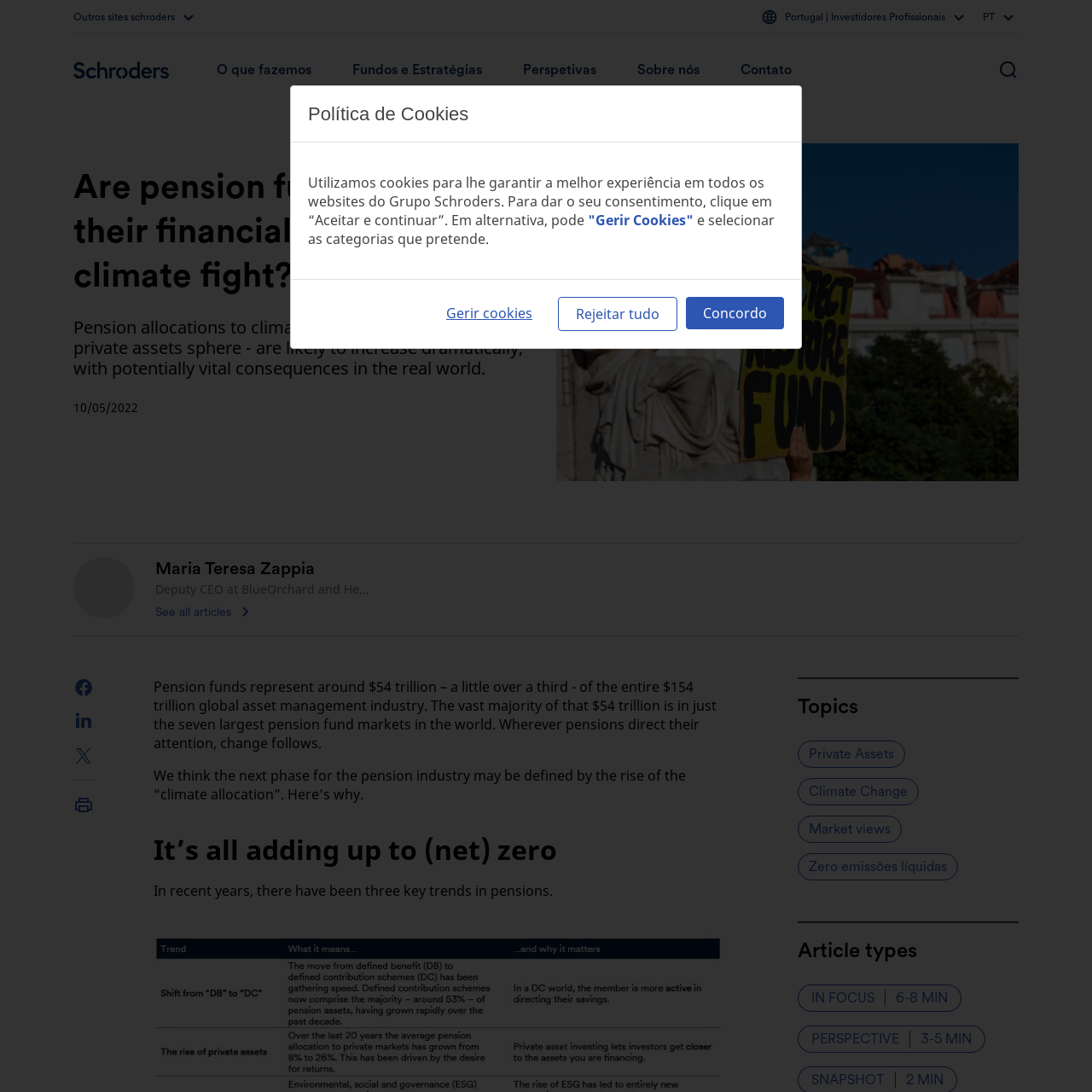What is the purpose of the 'Search' button?
Please utilize the information in the image to give a detailed response to the question.

The purpose of the 'Search' button can be determined by its location and the icon next to it, which is a magnifying glass. It is likely that the button is used to search the website for specific content.